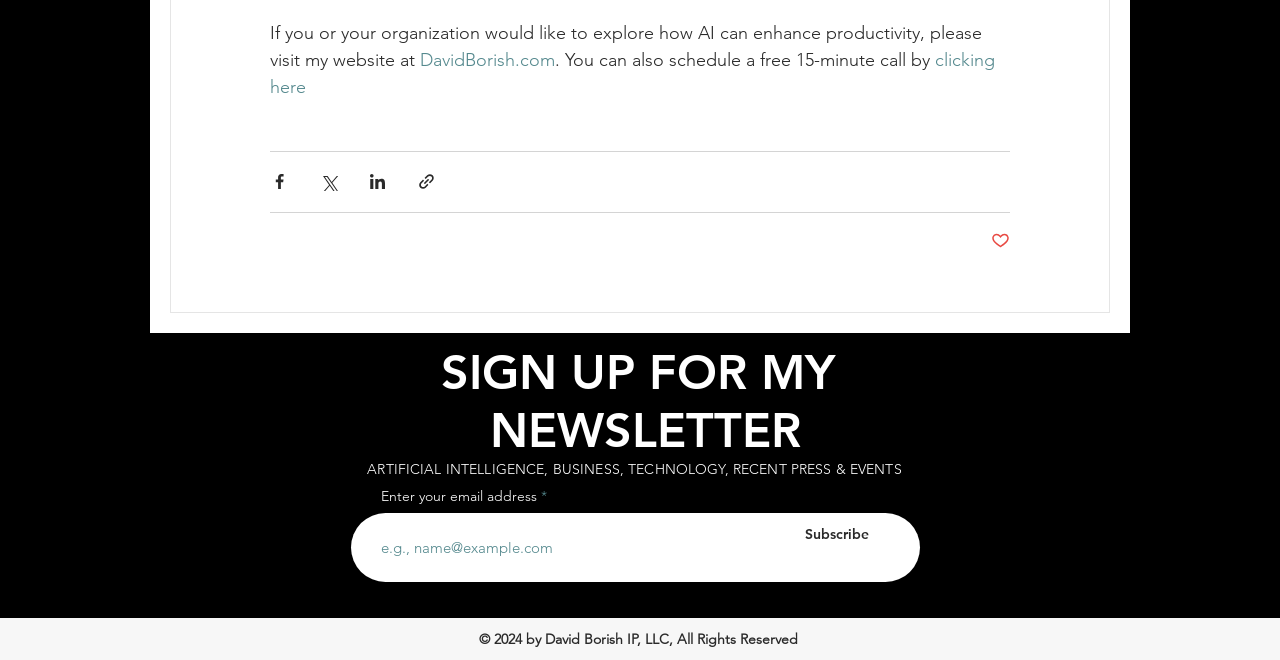Kindly provide the bounding box coordinates of the section you need to click on to fulfill the given instruction: "subscribe to the newsletter".

[0.605, 0.784, 0.702, 0.837]